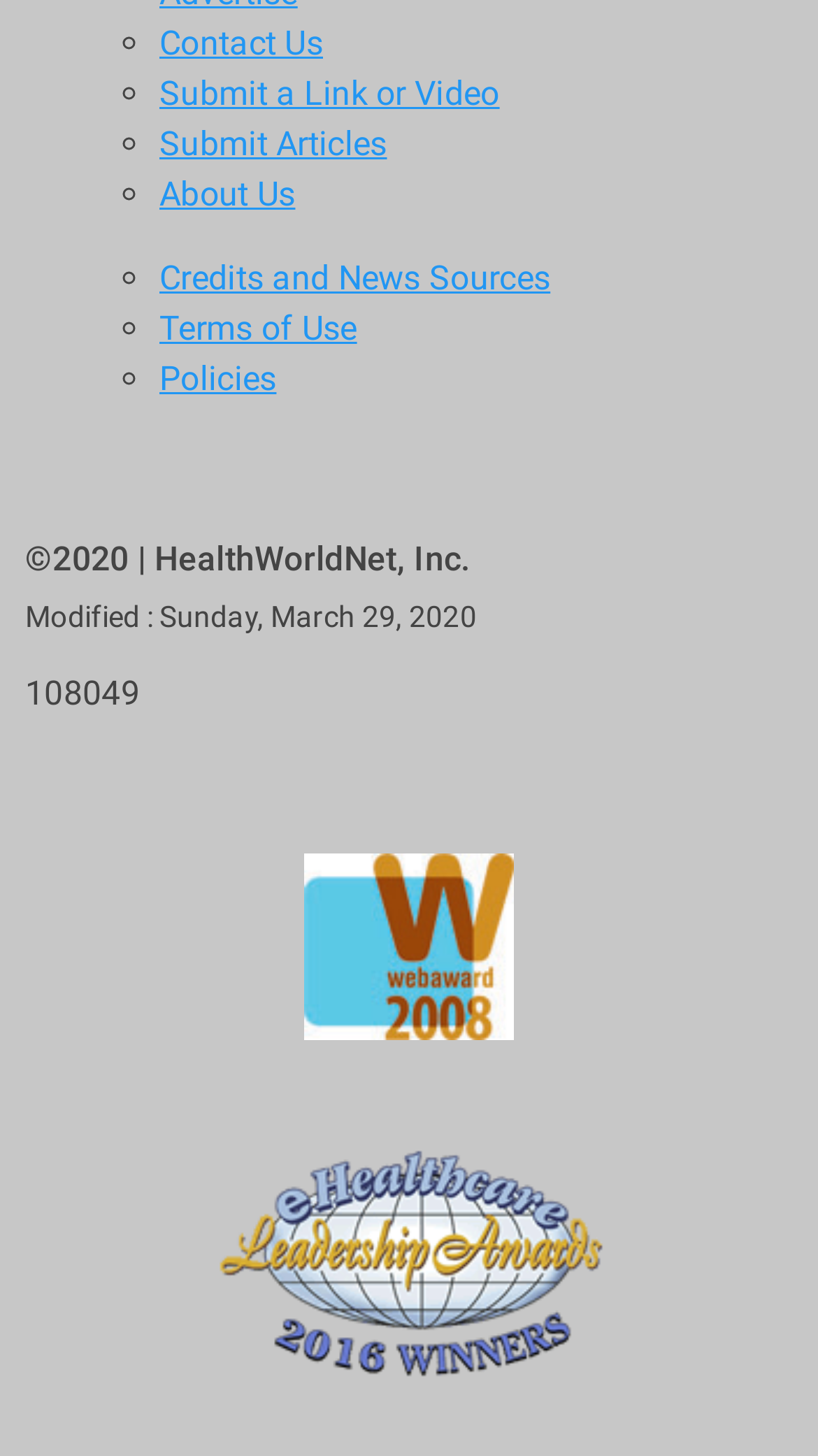What is the name of the award won in 2008?
Based on the image, answer the question with a single word or brief phrase.

Web Award 2008